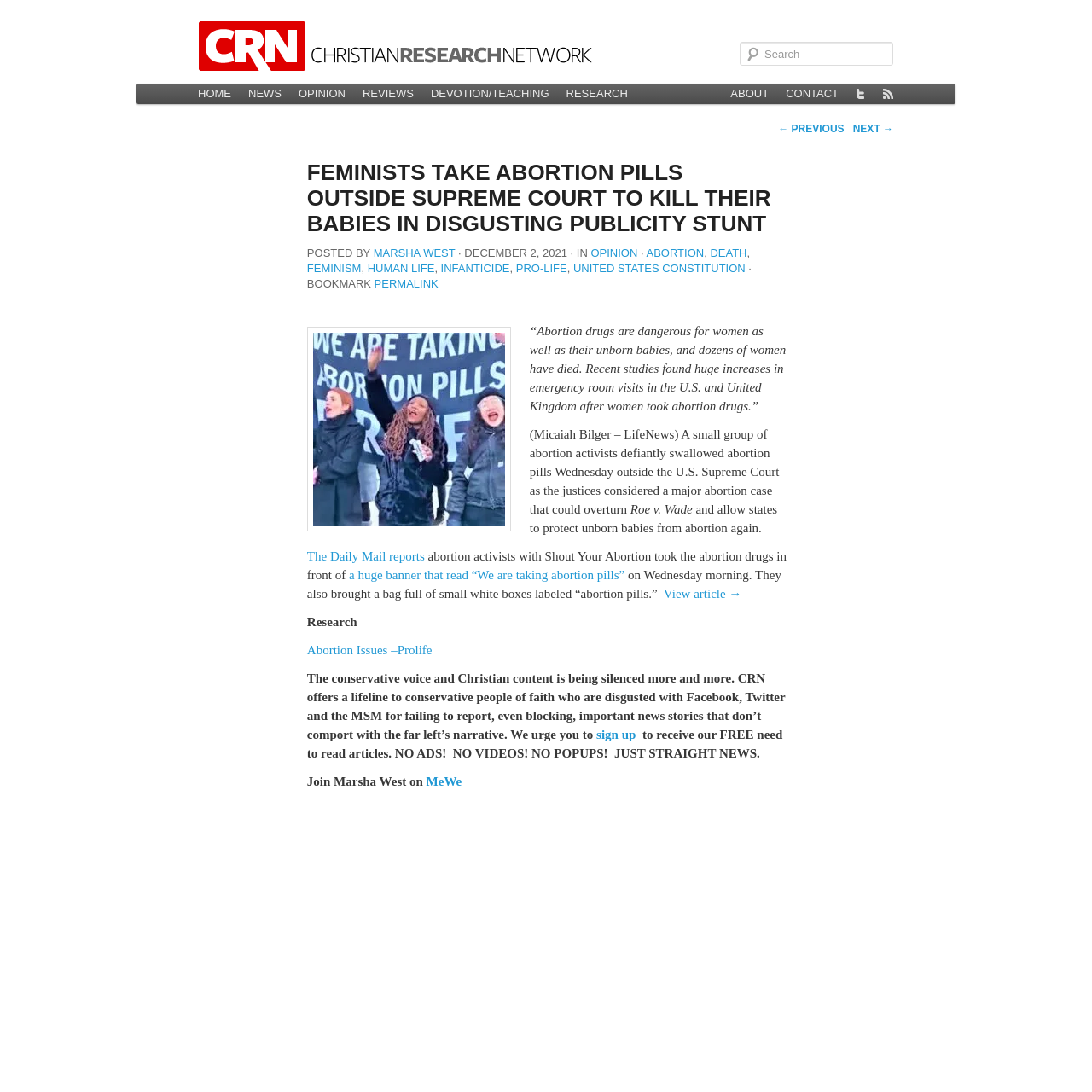Extract the primary header of the webpage and generate its text.

FEMINISTS TAKE ABORTION PILLS OUTSIDE SUPREME COURT TO KILL THEIR BABIES IN DISGUSTING PUBLICITY STUNT